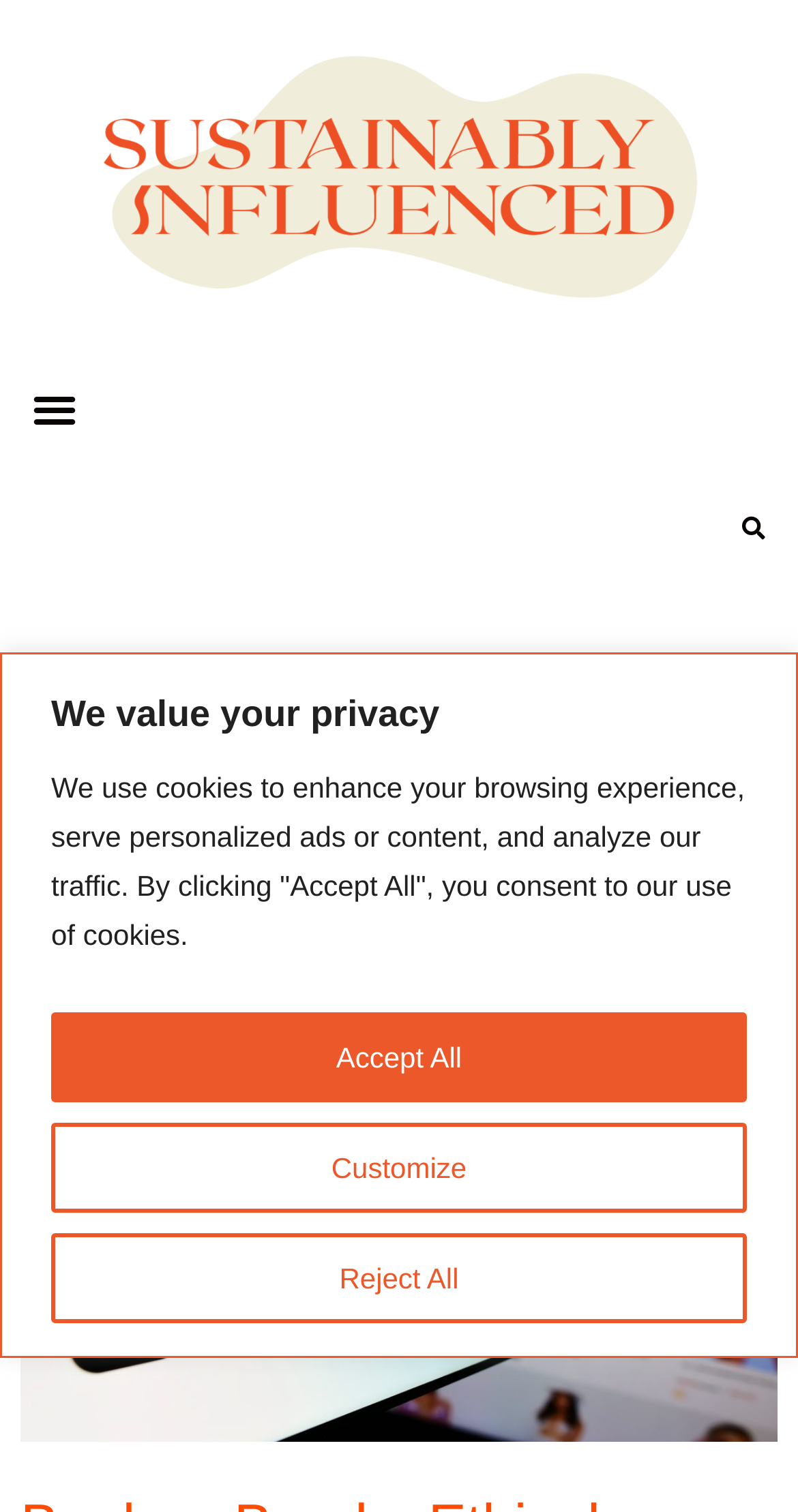Find the bounding box coordinates of the element you need to click on to perform this action: 'click the Sustainably Influenced logo'. The coordinates should be represented by four float values between 0 and 1, in the format [left, top, right, bottom].

[0.115, 0.014, 0.885, 0.22]